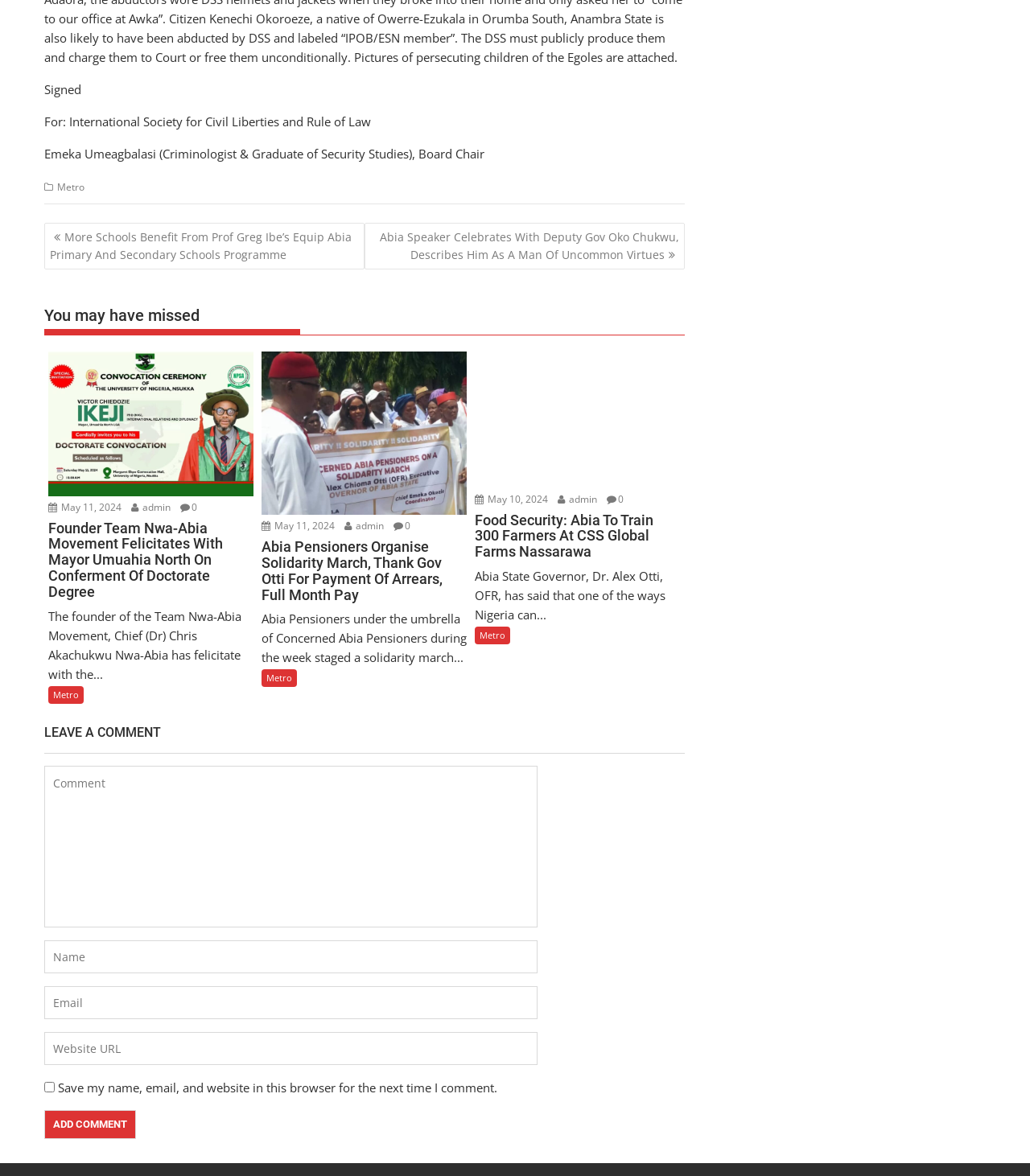How many comment textboxes are there?
Using the image, answer in one word or phrase.

4